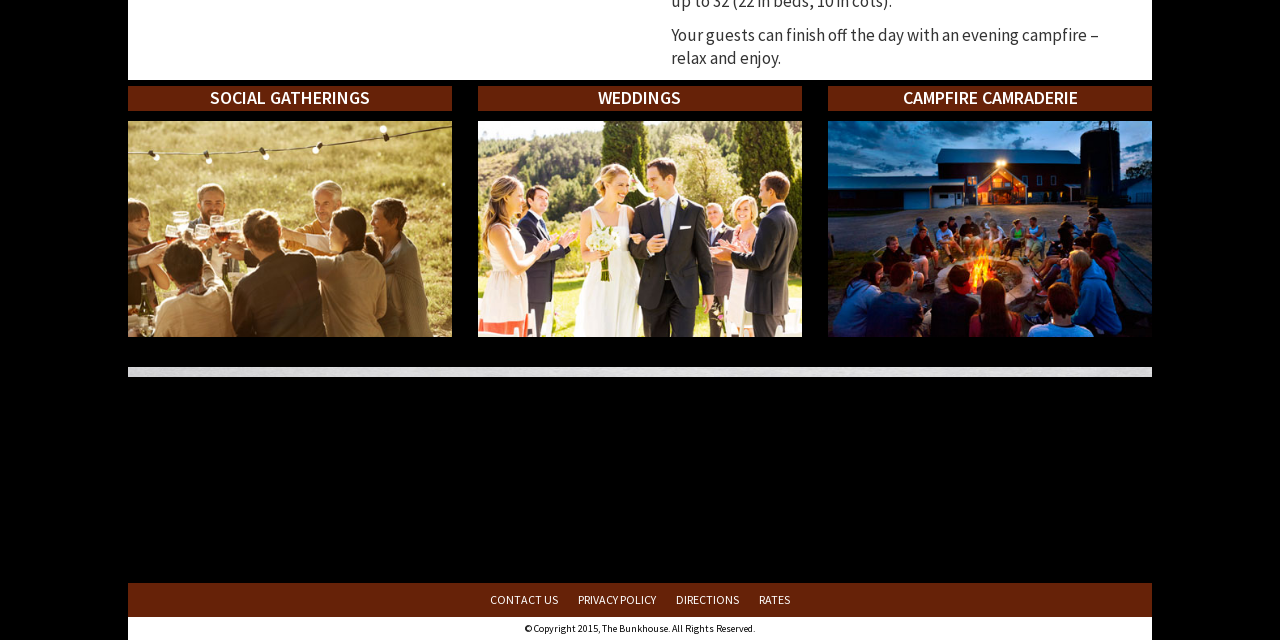Find the bounding box of the UI element described as follows: "Privacy Policy".

[0.444, 0.911, 0.52, 0.963]